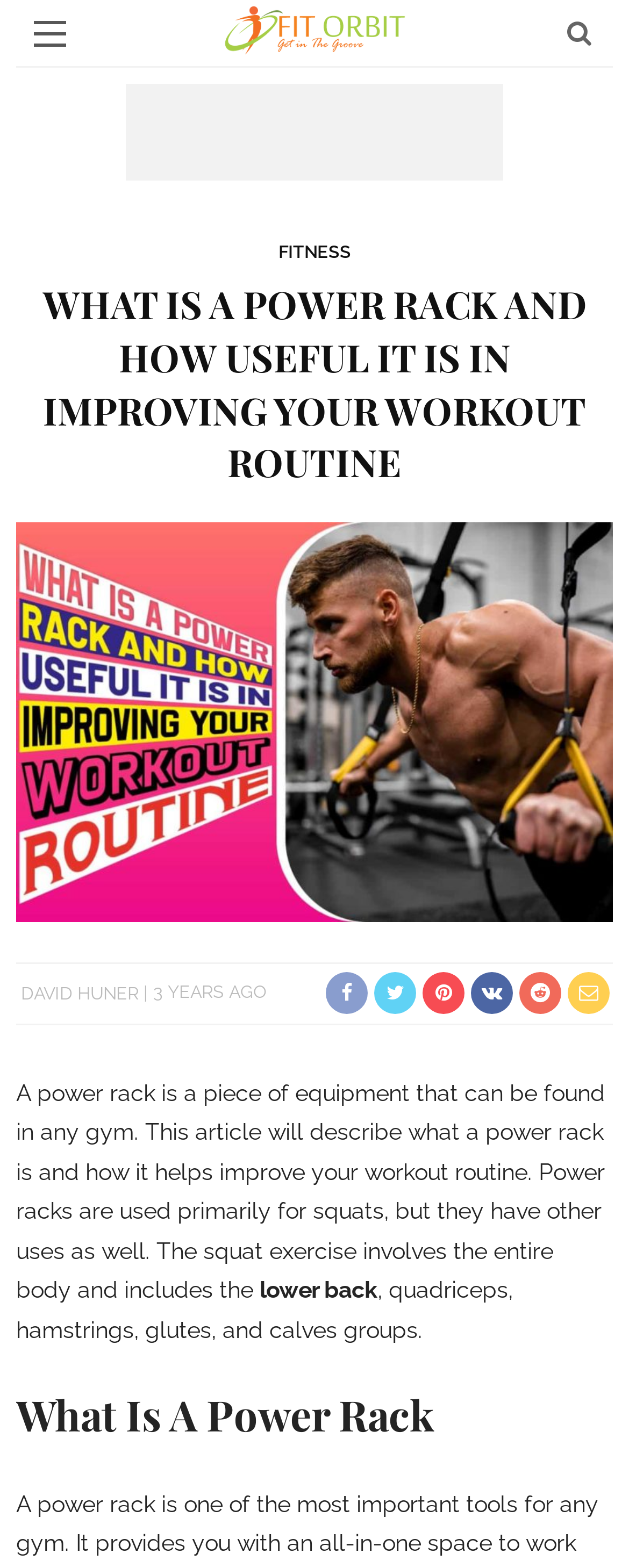Show the bounding box coordinates for the element that needs to be clicked to execute the following instruction: "read the article title". Provide the coordinates in the form of four float numbers between 0 and 1, i.e., [left, top, right, bottom].

[0.068, 0.178, 0.932, 0.311]